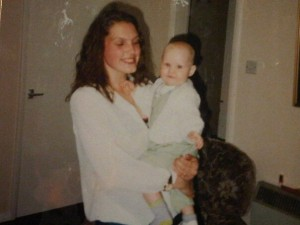Create an extensive and detailed description of the image.

In this touching photograph, a young woman lovingly holds a smiling baby, capturing a moment of warmth and connection between mother and child. The woman, with curly hair and a radiant smile, is dressed in a light sweater, exuding a sense of joy and affection. The baby, dressed in a soft outfit and sporting a gentle, cheerful expression, looks up at her, embodying innocence and trust. The background features a softly lit room with hints of home decor, enhancing the intimate atmosphere of the scene. This image beautifully reflects the theme of appreciation and love central to a narrative about nurturing relationships, particularly highlighting the deep bond shared between a mother and her child.